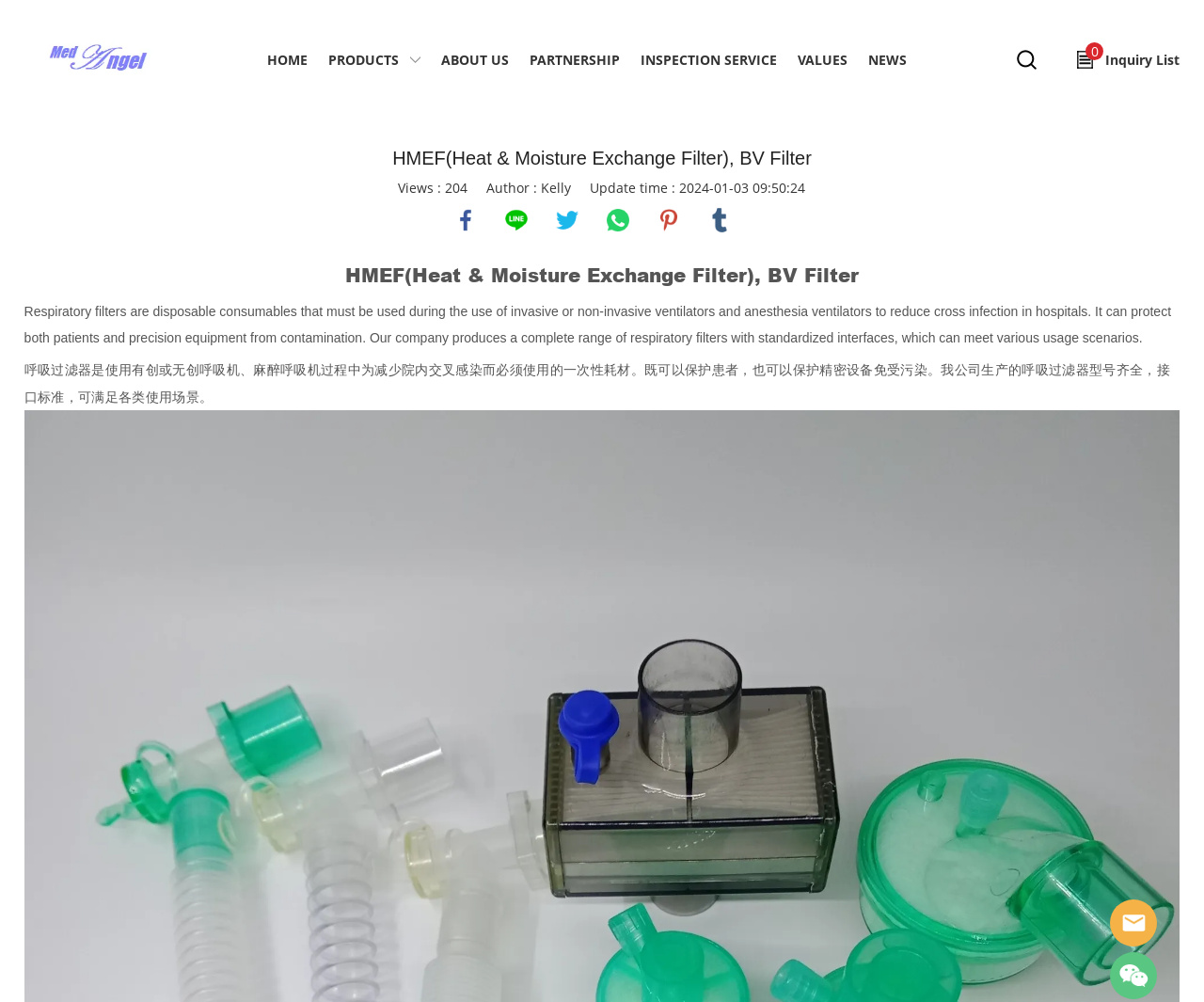What is the update time of the webpage content?
Using the image as a reference, give a one-word or short phrase answer.

2024-01-03 09:50:24